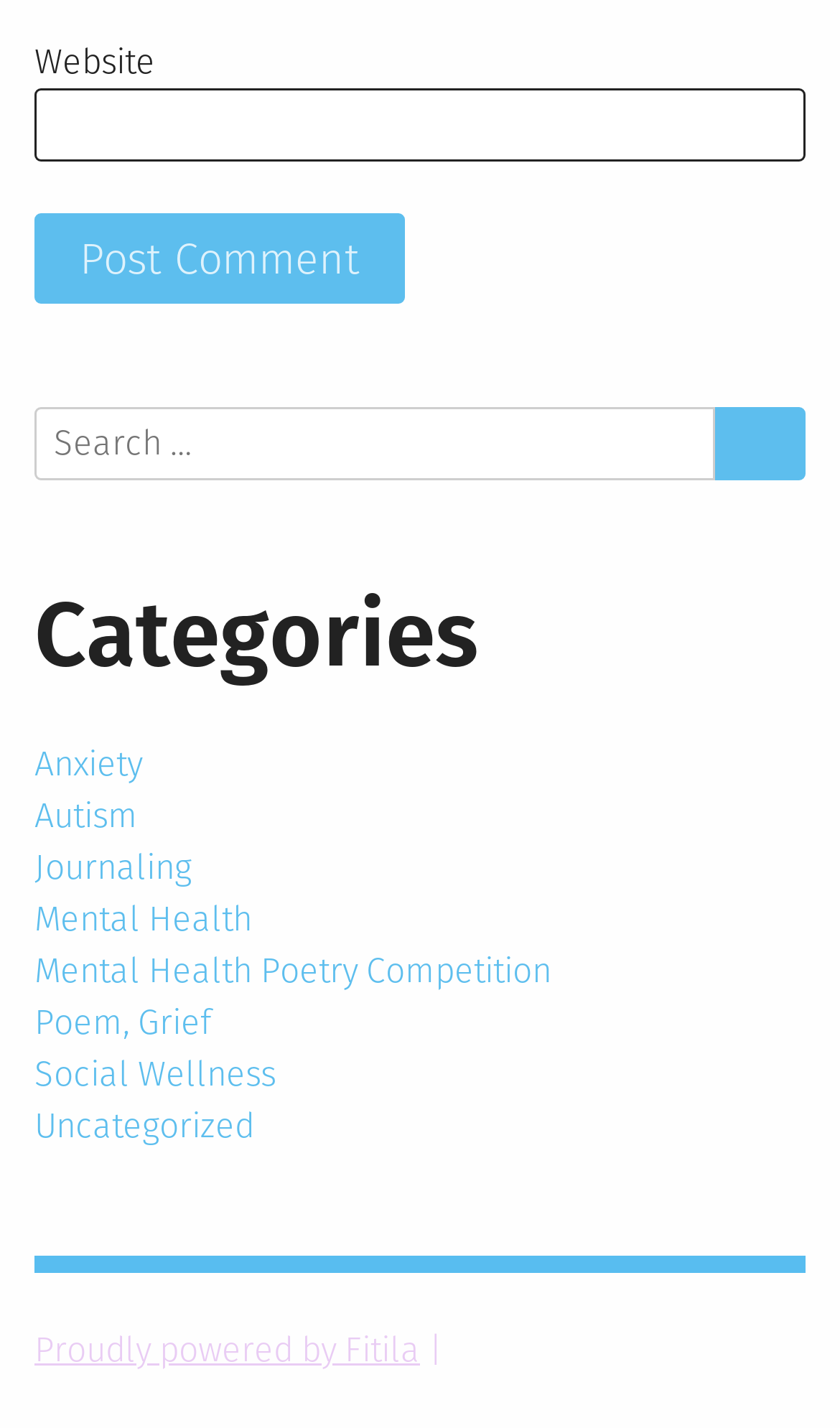Please determine the bounding box coordinates of the element to click in order to execute the following instruction: "Search for something". The coordinates should be four float numbers between 0 and 1, specified as [left, top, right, bottom].

[0.041, 0.285, 0.851, 0.336]